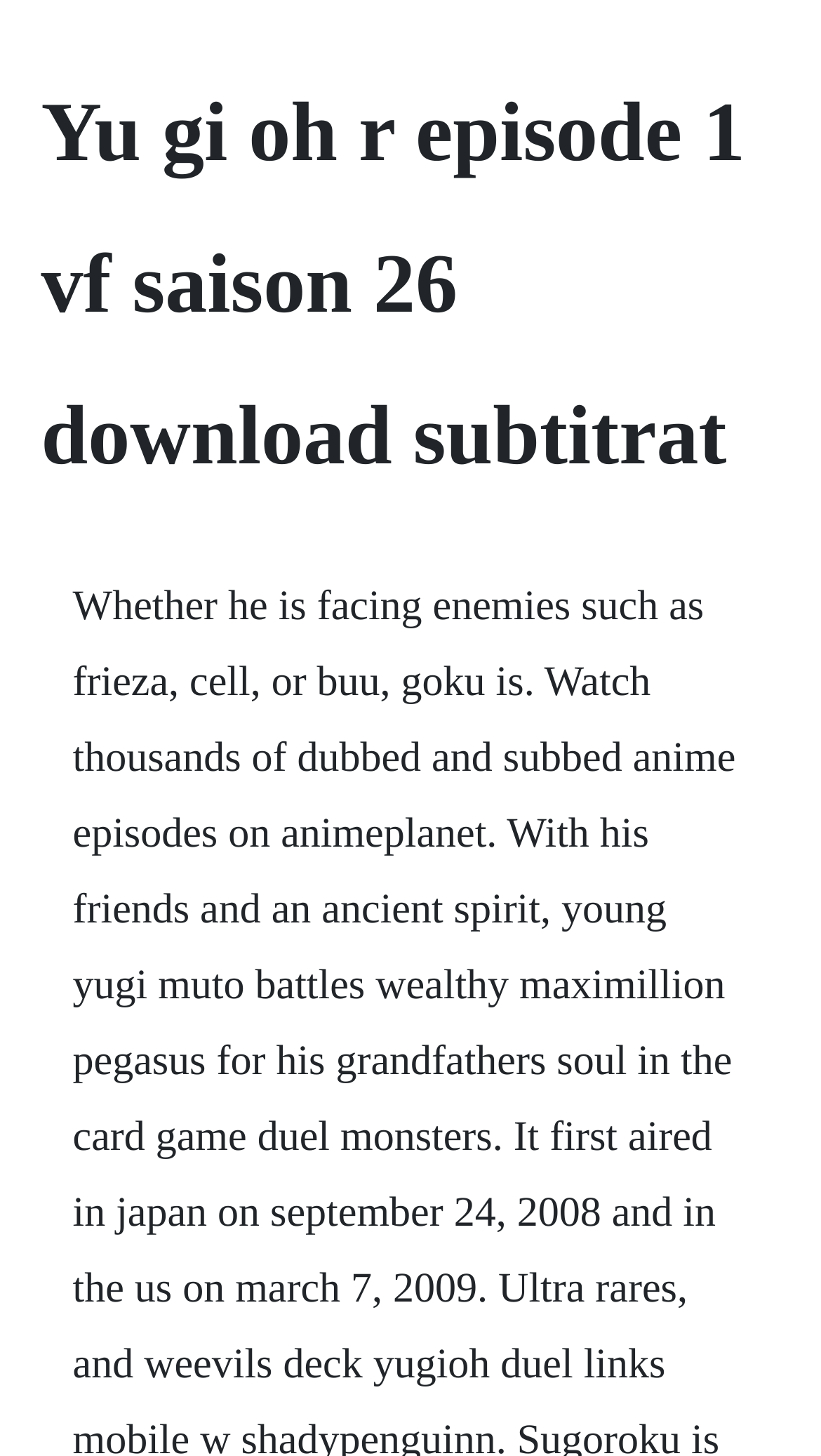Please provide the main heading of the webpage content.

Yu gi oh r episode 1 vf saison 26 download subtitrat